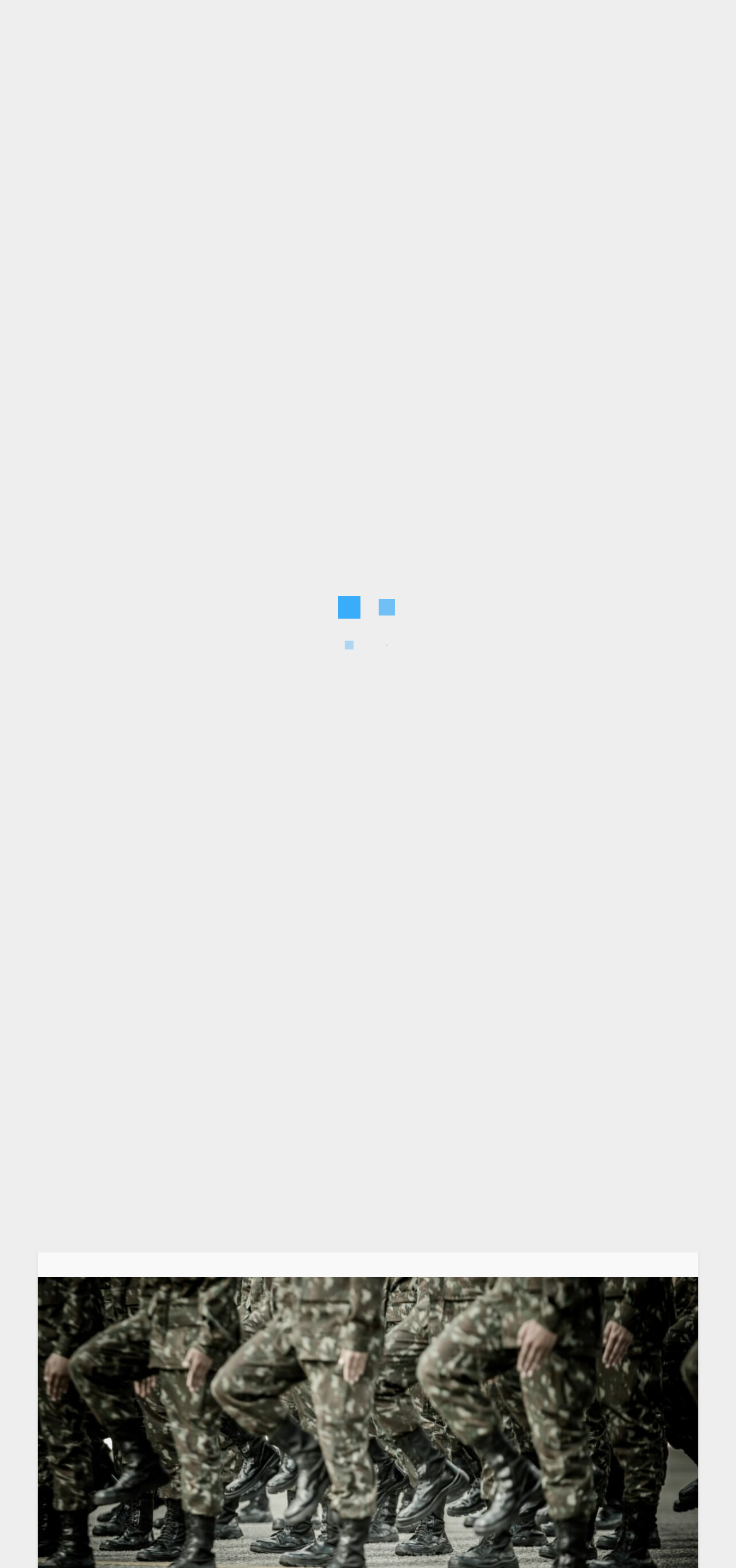Using the details in the image, give a detailed response to the question below:
What is the number of likes on the article?

The question asks for the number of likes on the article. The link ' 330' is located below the heading, indicating that it represents the number of likes on the article, which is 330.